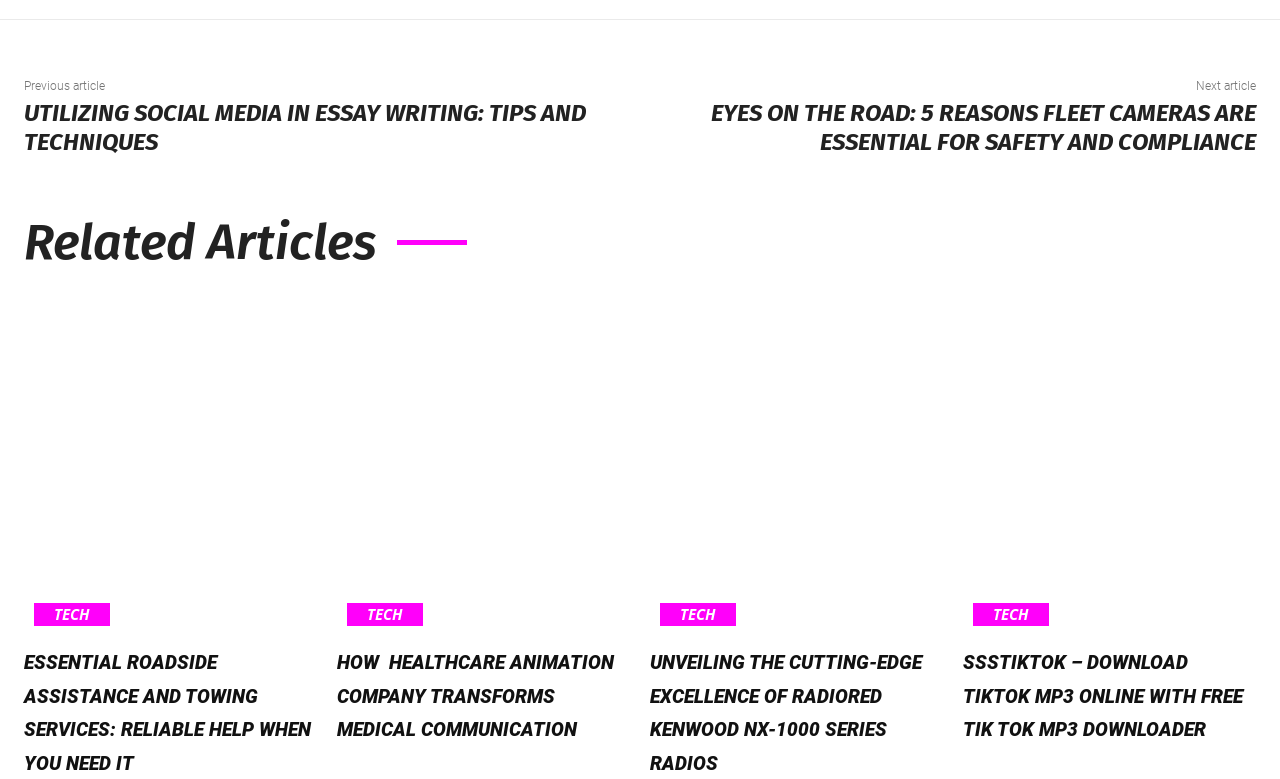What is the title of the first related article?
Answer the question with just one word or phrase using the image.

UTILIZING SOCIAL MEDIA IN ESSAY WRITING: TIPS AND TECHNIQUES